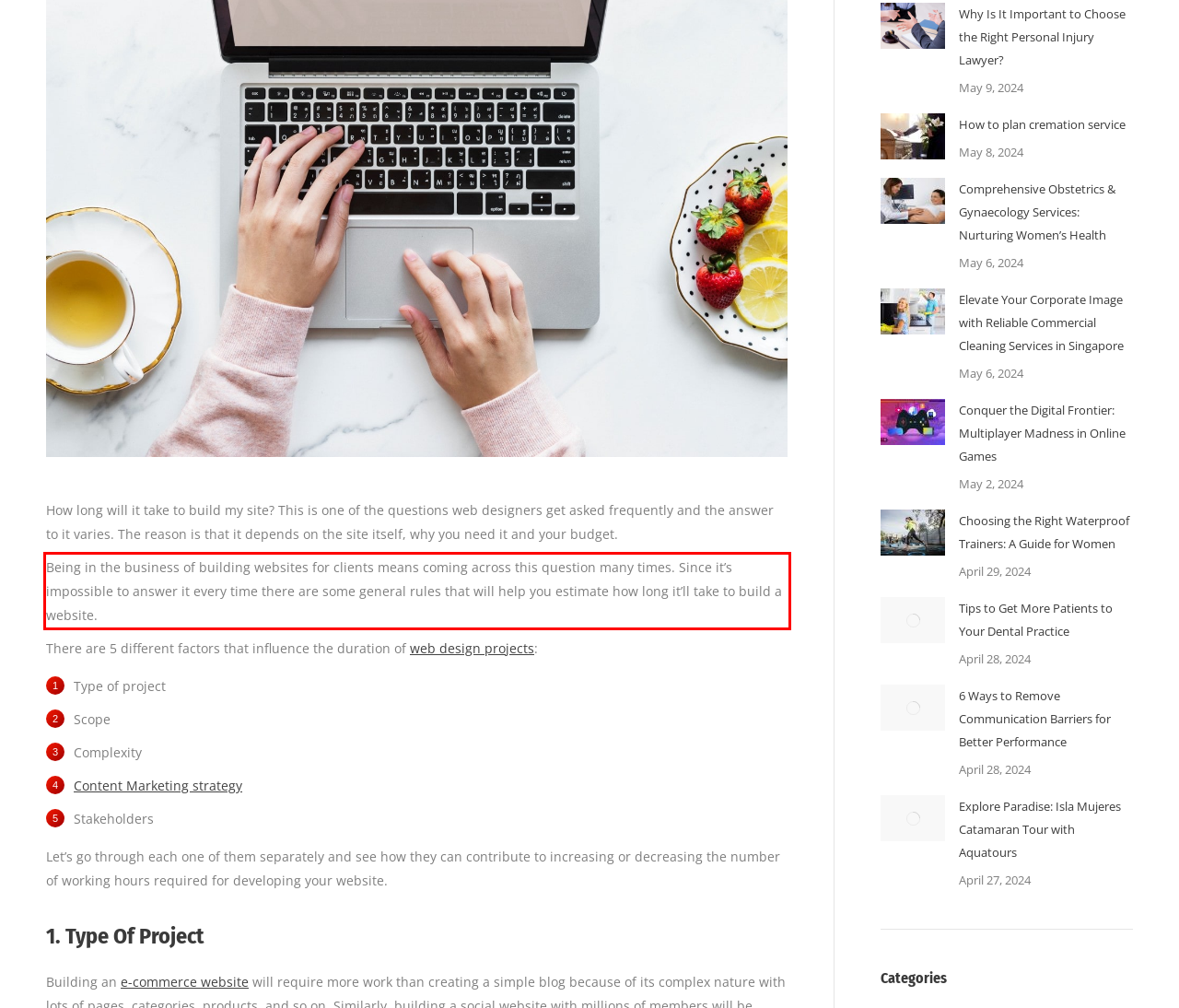Please take the screenshot of the webpage, find the red bounding box, and generate the text content that is within this red bounding box.

Being in the business of building websites for clients means coming across this question many times. Since it’s impossible to answer it every time there are some general rules that will help you estimate how long it’ll take to build a website.